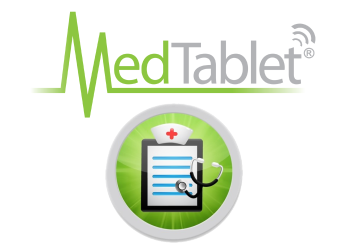What is the purpose of MedTablet?
Analyze the image and deliver a detailed answer to the question.

The MedTablet's purpose is to enable efficient management of patient health data between pharmacies and healthcare facilities through wireless communication, as depicted in the logo and icon design.